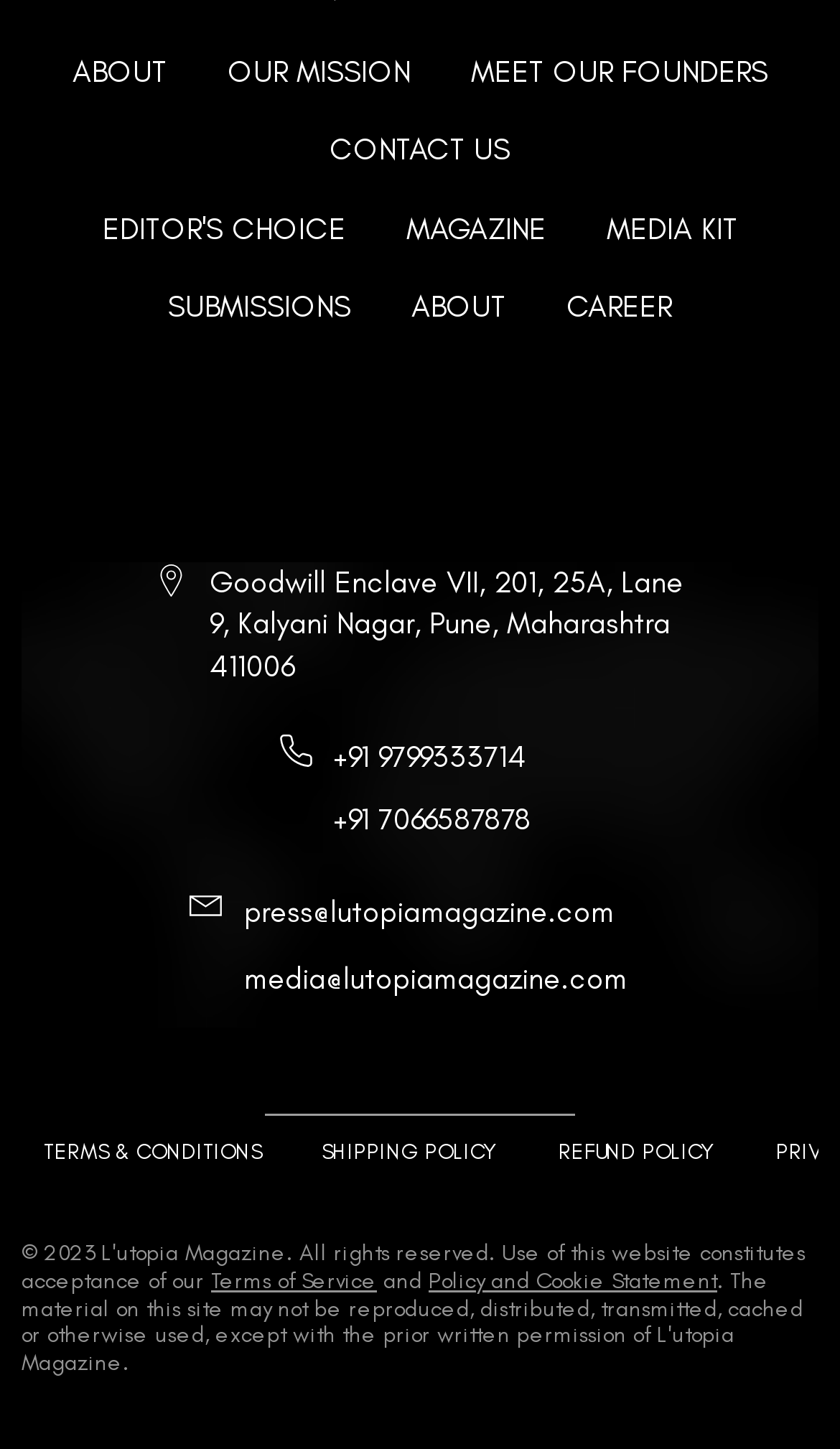Please answer the following question using a single word or phrase: 
What is the phone number for contact?

+91 7066587878